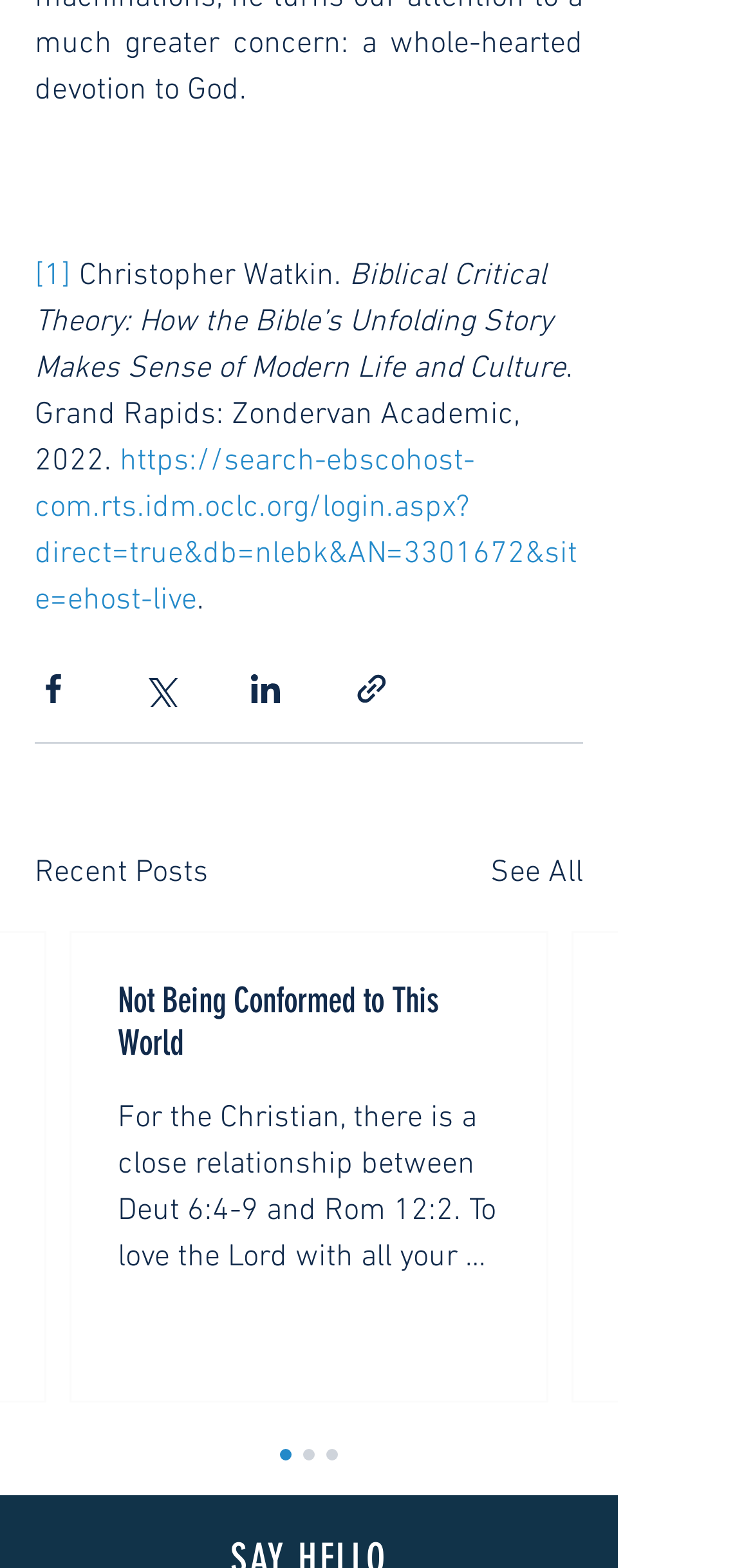Specify the bounding box coordinates of the region I need to click to perform the following instruction: "Read the article about Not Being Conformed to This World". The coordinates must be four float numbers in the range of 0 to 1, i.e., [left, top, right, bottom].

[0.156, 0.625, 0.664, 0.679]